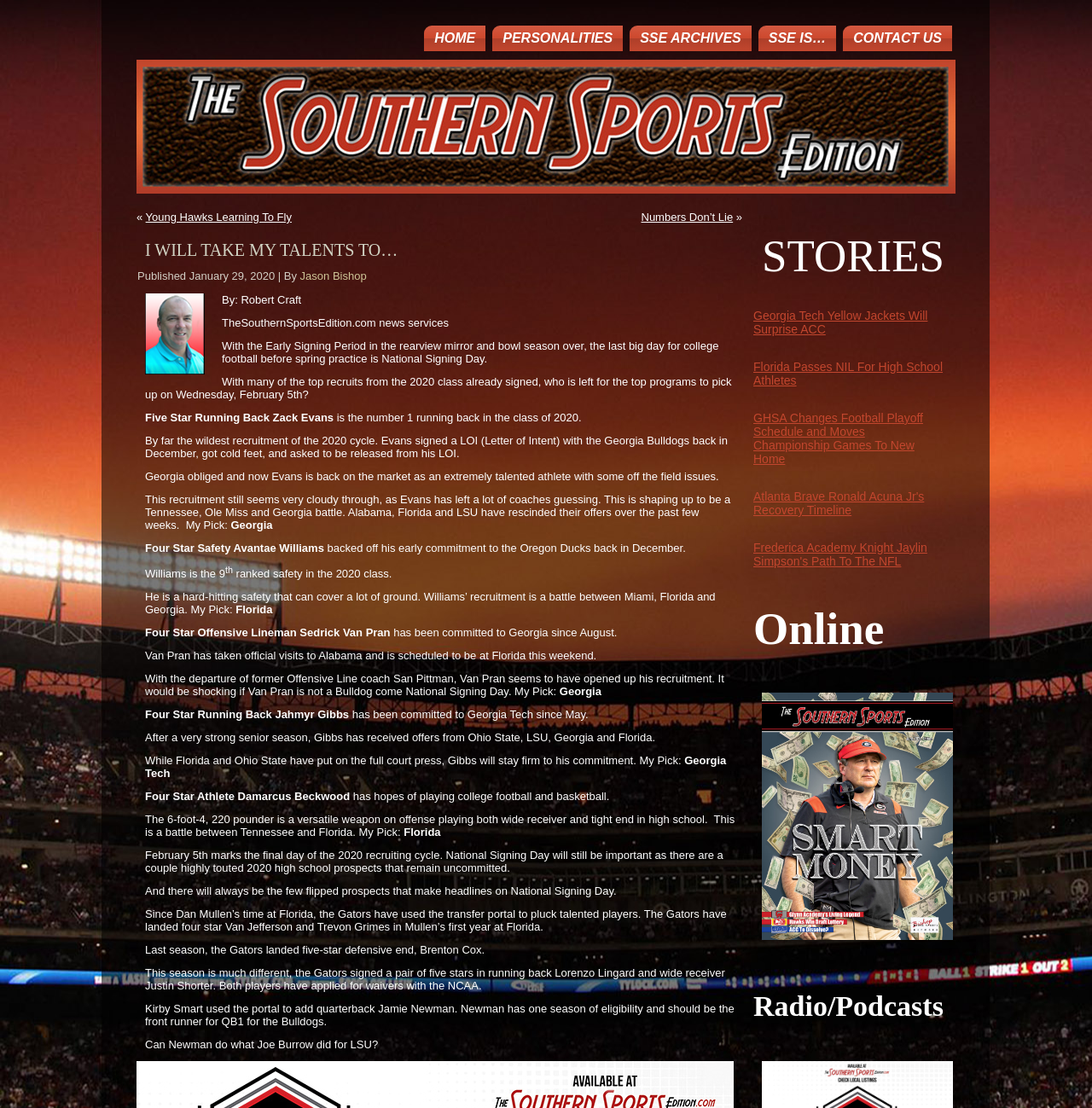Provide a one-word or one-phrase answer to the question:
What is the topic of the article?

College football